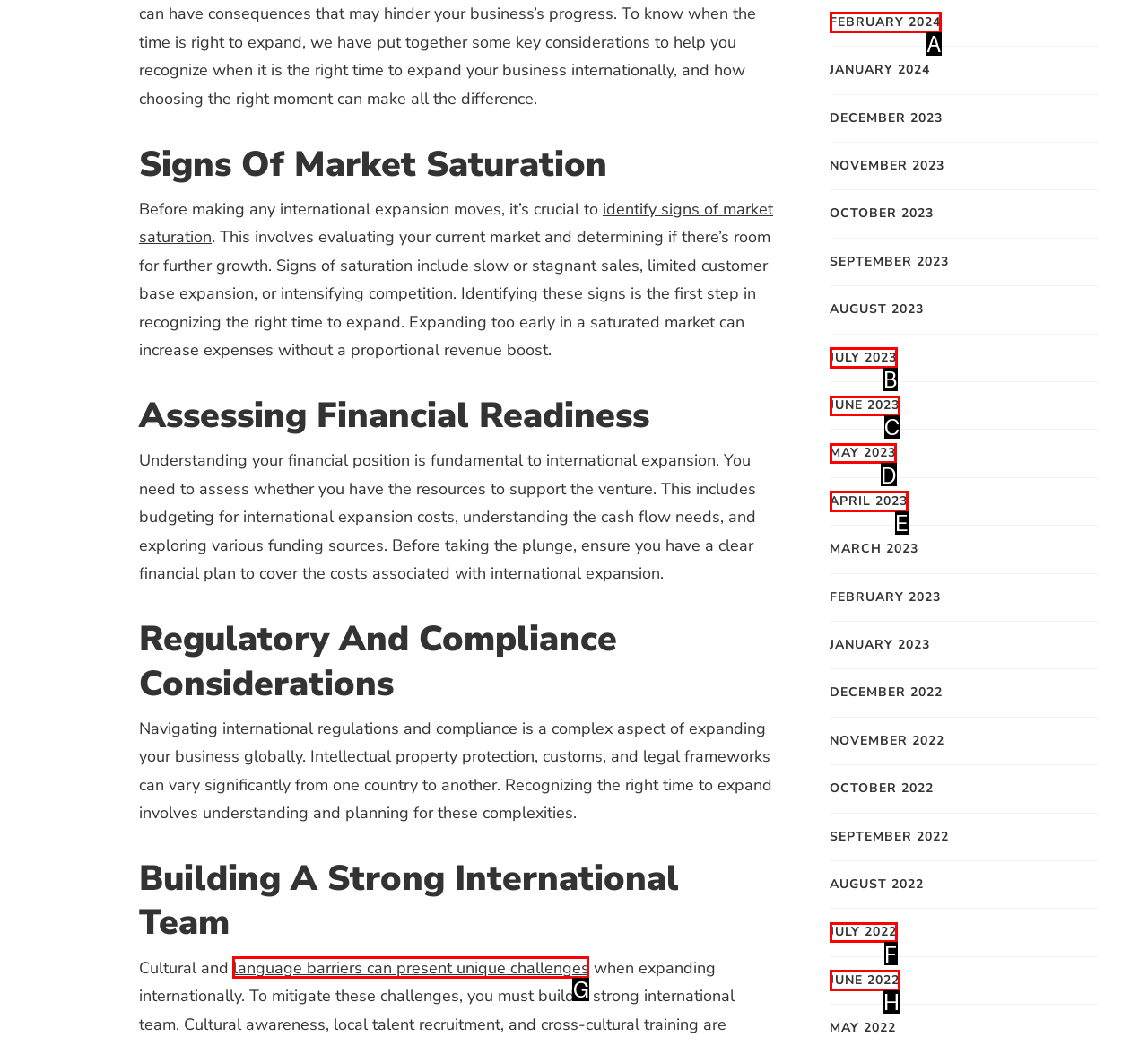Identify the correct UI element to click for this instruction: learn about 'language barriers can present unique challenges'
Respond with the appropriate option's letter from the provided choices directly.

G